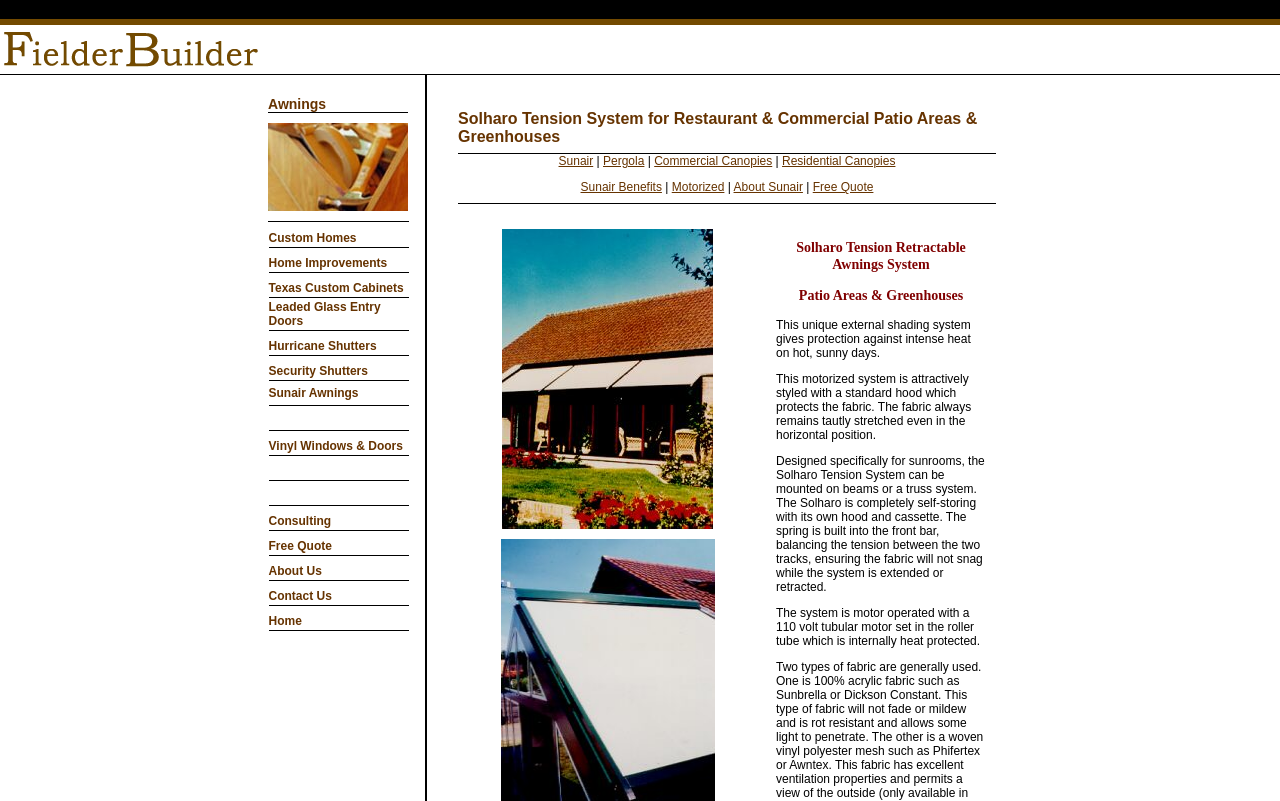Please answer the following question using a single word or phrase: 
What is the name of the company that provides awnings?

Sunair